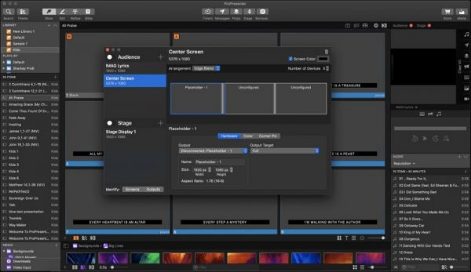Give a concise answer using only one word or phrase for this question:
What is the purpose of the 'Arrangement' tab?

Customize slide and screen appearance